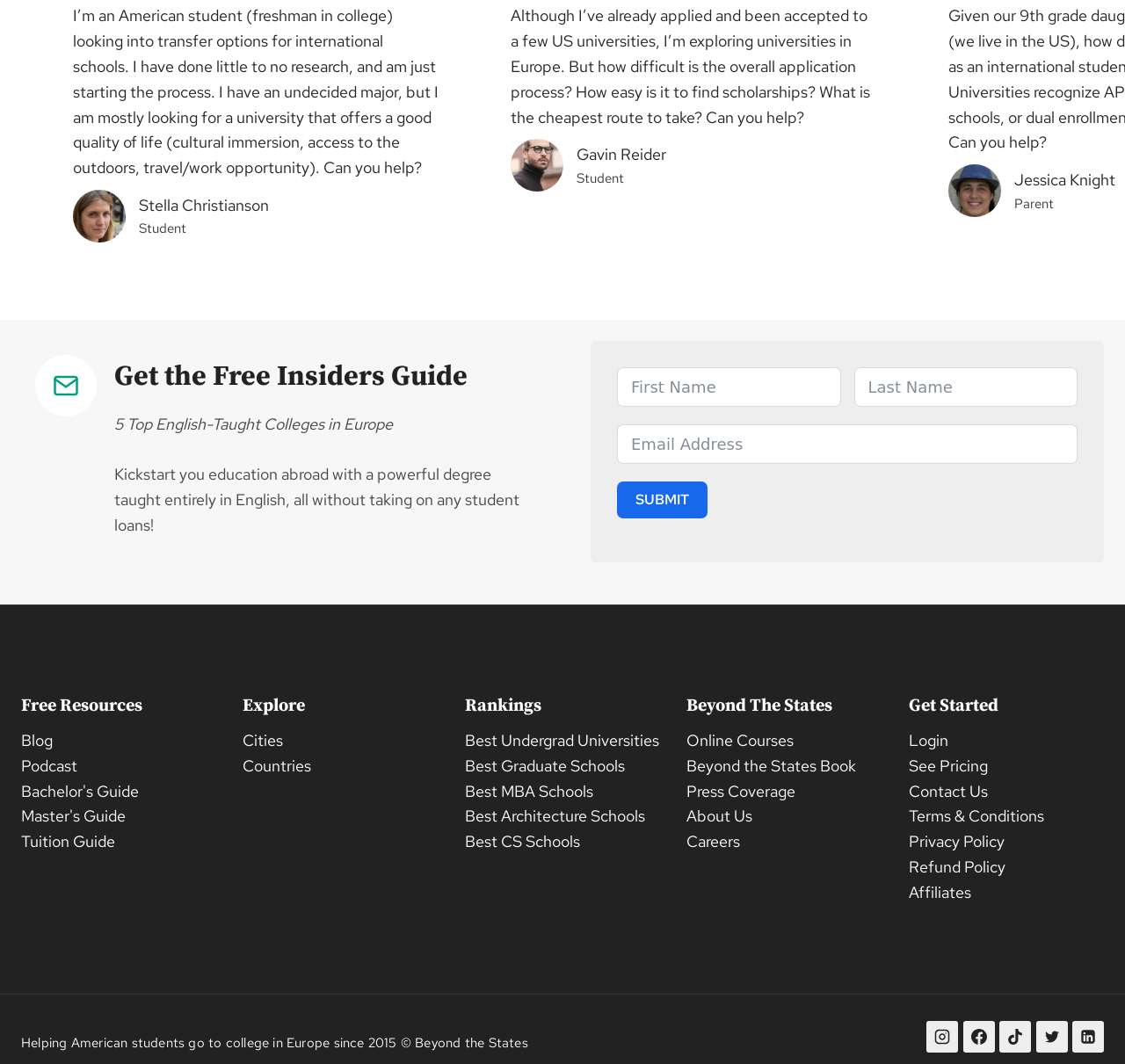Provide the bounding box coordinates for the UI element described in this sentence: "Beyond the States Book". The coordinates should be four float values between 0 and 1, i.e., [left, top, right, bottom].

[0.61, 0.71, 0.761, 0.729]